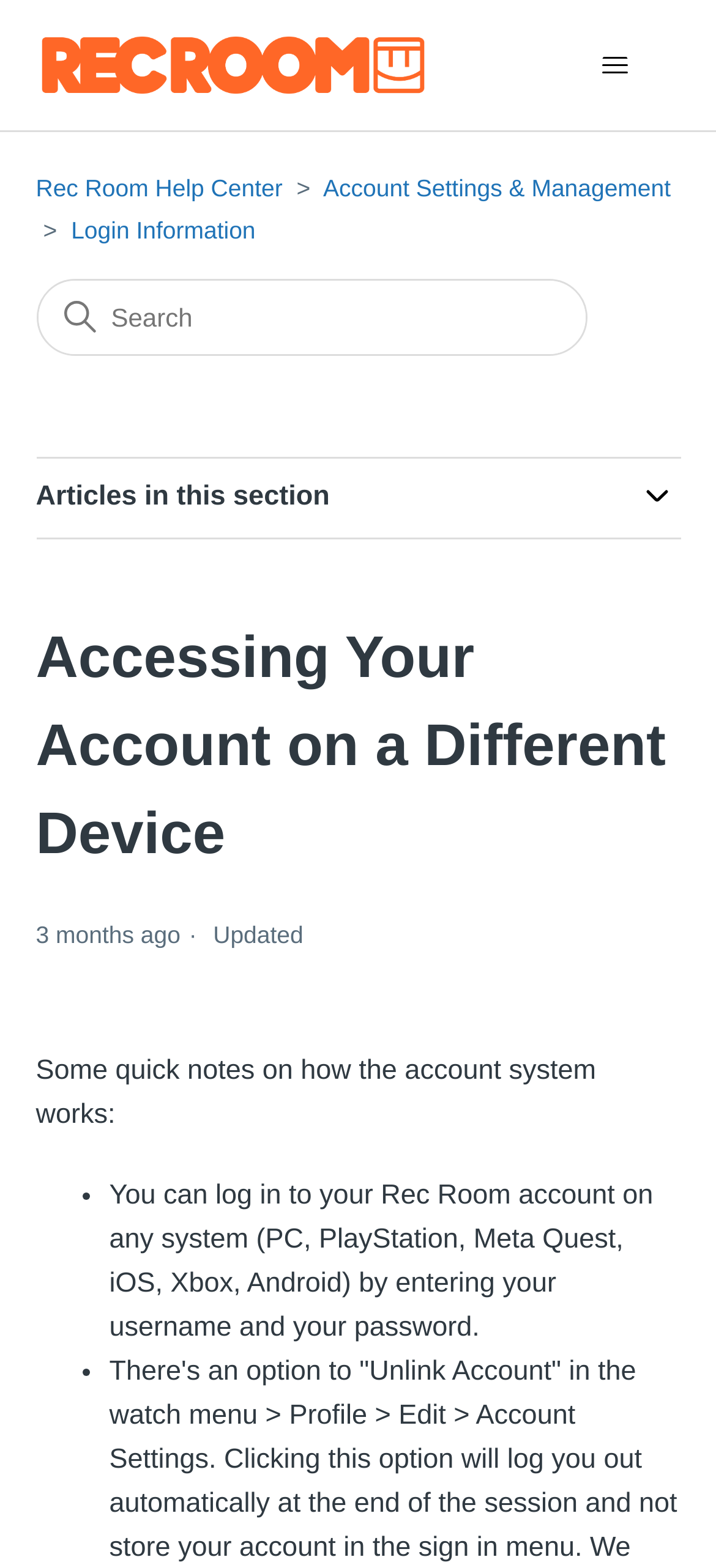Produce an elaborate caption capturing the essence of the webpage.

The webpage is from the Rec Room Help Center, with a prominent link to the home page at the top left corner. Next to it is a button to toggle the navigation menu, which is currently not expanded. 

Below the navigation button, there is a list of menu items, including "Rec Room Help Center", "Account Settings & Management", and "Login Information". 

On the right side of the menu items, there is a search bar where users can input their queries. 

The main content of the webpage is divided into sections, with a header "Accessing Your Account on a Different Device" at the top. Below the header, there is a timestamp indicating when the article was last updated, which is 3 months ago. 

The article itself starts with a brief introduction, "Some quick notes on how the account system works:", followed by a list of bullet points. The first bullet point explains that users can log in to their Rec Room account on any system, including PC, PlayStation, Meta Quest, iOS, Xbox, and Android, by entering their username and password.